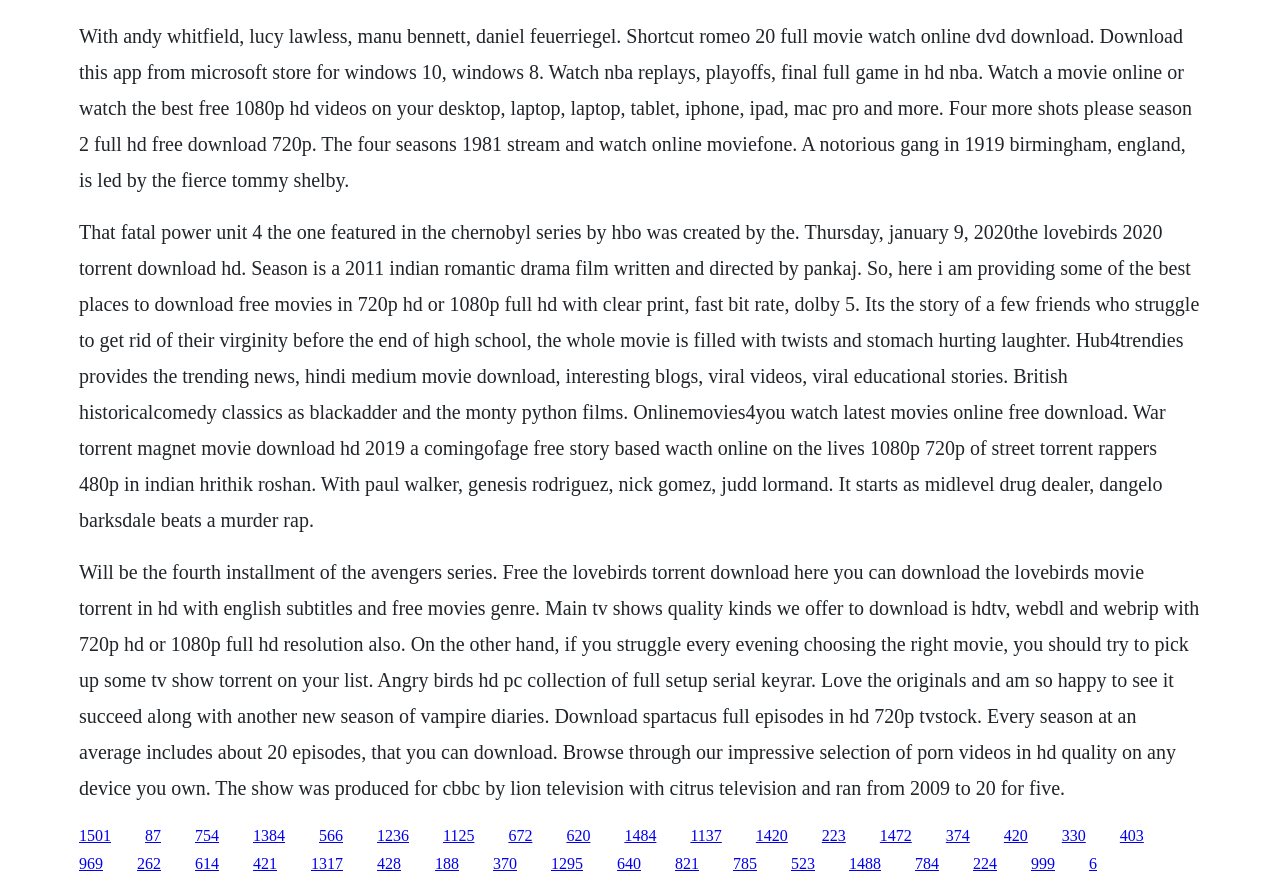Please identify the bounding box coordinates of the element's region that should be clicked to execute the following instruction: "Click the link to download 'The Avengers' series". The bounding box coordinates must be four float numbers between 0 and 1, i.e., [left, top, right, bottom].

[0.062, 0.632, 0.937, 0.9]